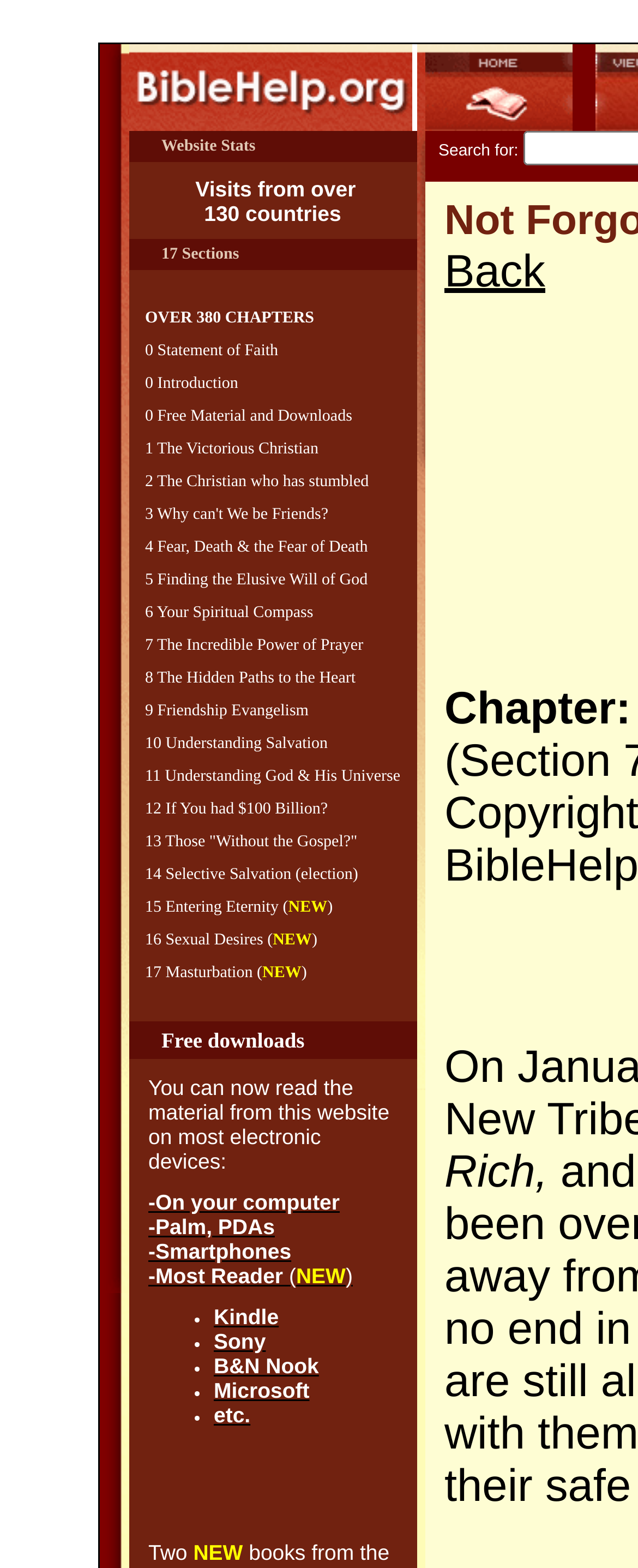Provide the bounding box coordinates of the area you need to click to execute the following instruction: "Click on the 'Kindle' link".

[0.335, 0.832, 0.437, 0.848]